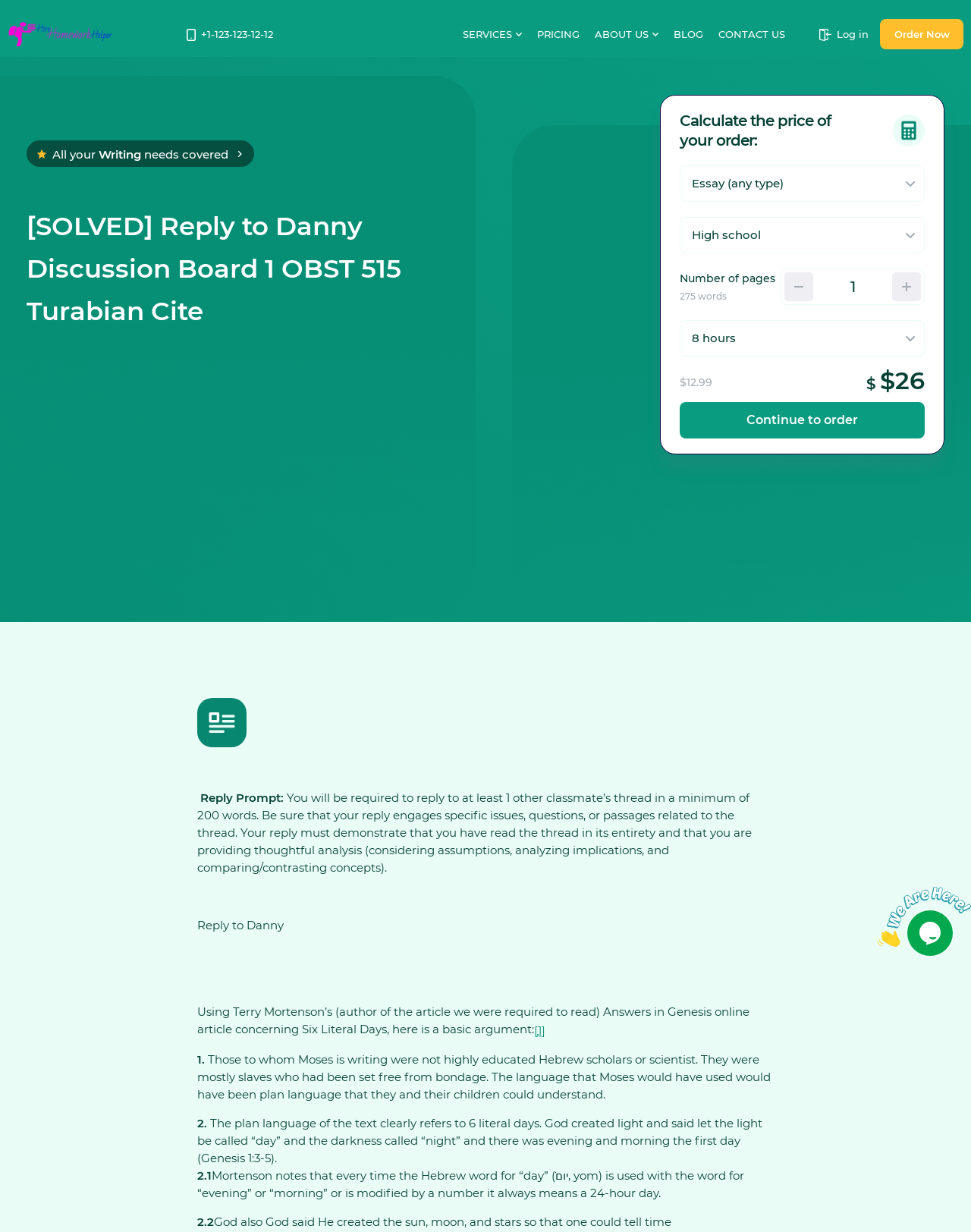Please specify the bounding box coordinates for the clickable region that will help you carry out the instruction: "Click on the 'Log in' link".

[0.844, 0.023, 0.895, 0.032]